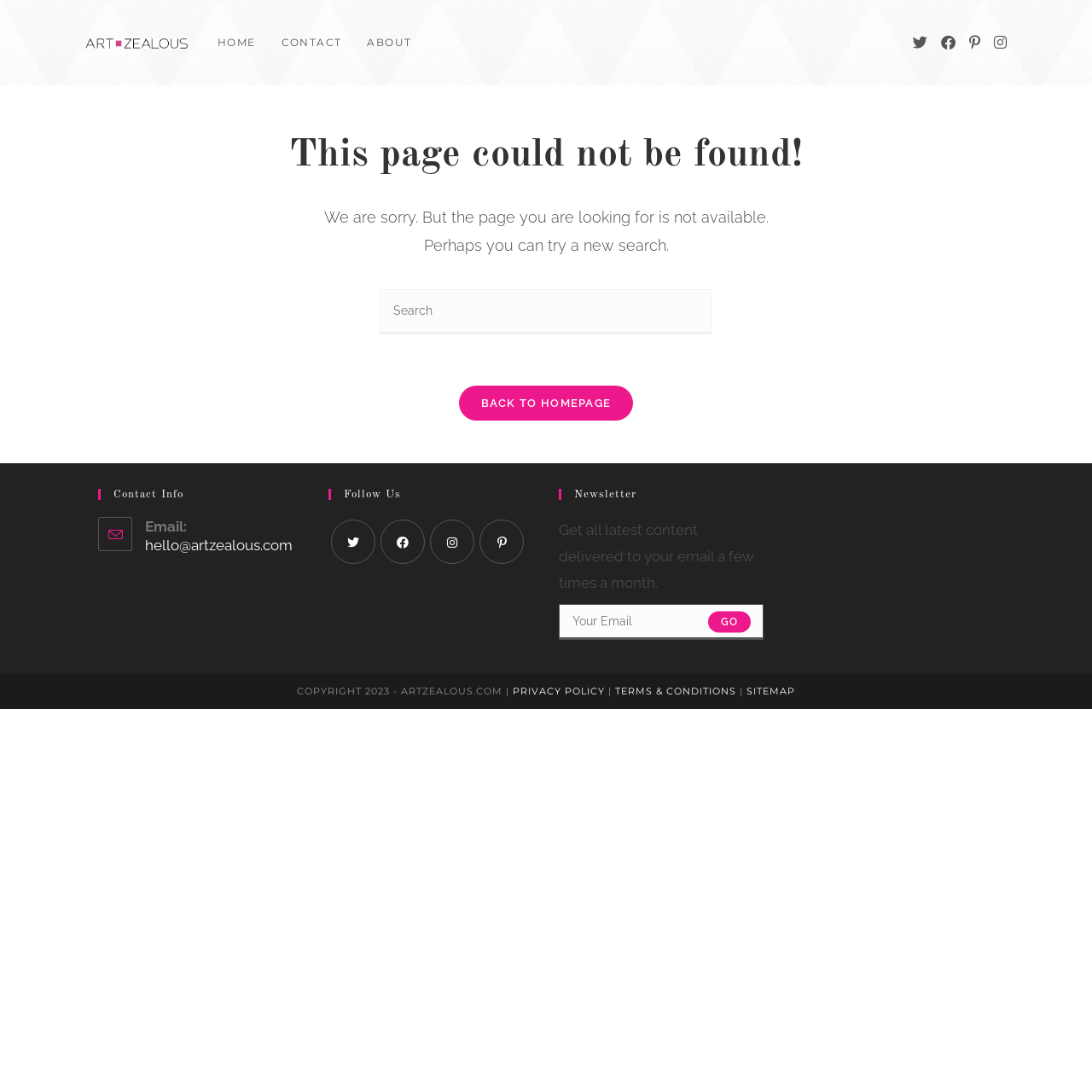Produce an extensive caption that describes everything on the webpage.

The webpage is a "Page Not Found" error page from Art Zealous. At the top left, there is a logo of Art Zealous, which is an image with a link to the website's homepage. Below the logo, there are three navigation links: "HOME", "CONTACT", and "ABOUT".

In the main content area, there is an article section that takes up most of the page. The article has a heading that reads "This page could not be found!" in a prominent font size. Below the heading, there is a paragraph of text apologizing for the inconvenience and suggesting a new search. There is also a search box with a placeholder text "Insert search query" and a "BACK TO HOMEPAGE" link.

At the top right, there is a list of social links, including "X", Facebook, Pinterest, and Instagram. These links are aligned horizontally and are relatively small in size.

At the bottom of the page, there are three sections: Contact Info, Follow Us, and Newsletter. The Contact Info section has an email address with a link to send an email. The Follow Us section has links to the website's social media profiles, including Facebook, Instagram, and Pinterest. The Newsletter section has a heading, a brief description, and a form to enter an email address to subscribe to the newsletter.

Finally, at the very bottom of the page, there is a copyright notice and links to the website's Privacy Policy, Terms & Conditions, and Sitemap.